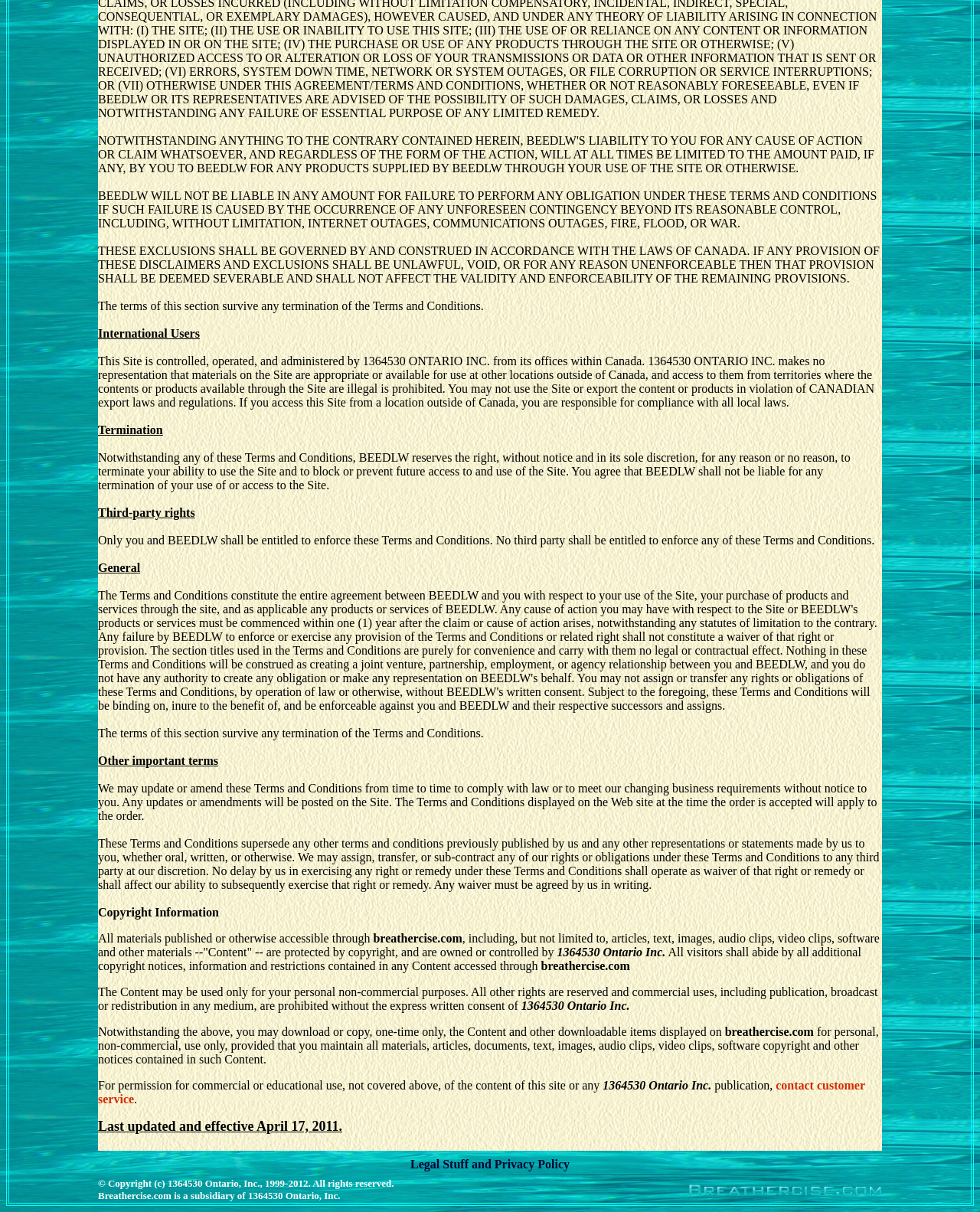Who owns the content on this website?
Please describe in detail the information shown in the image to answer the question.

The webpage contains multiple references to '1364530 Ontario Inc.' as the owner of the content, including in the copyright information section. This suggests that the company owns the intellectual property rights to the materials published on the website.